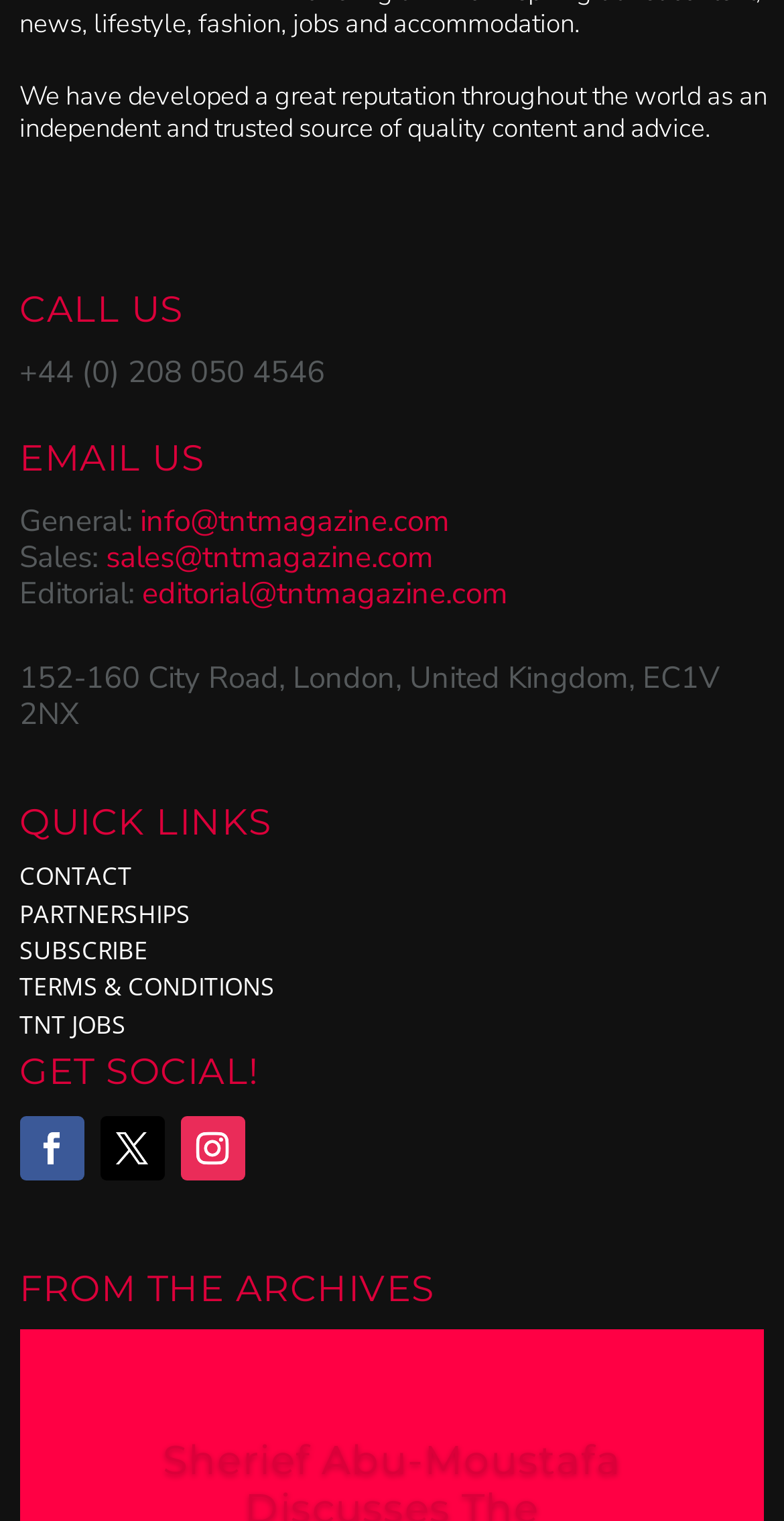Determine the bounding box coordinates of the area to click in order to meet this instruction: "Send an email to general".

[0.179, 0.329, 0.574, 0.355]